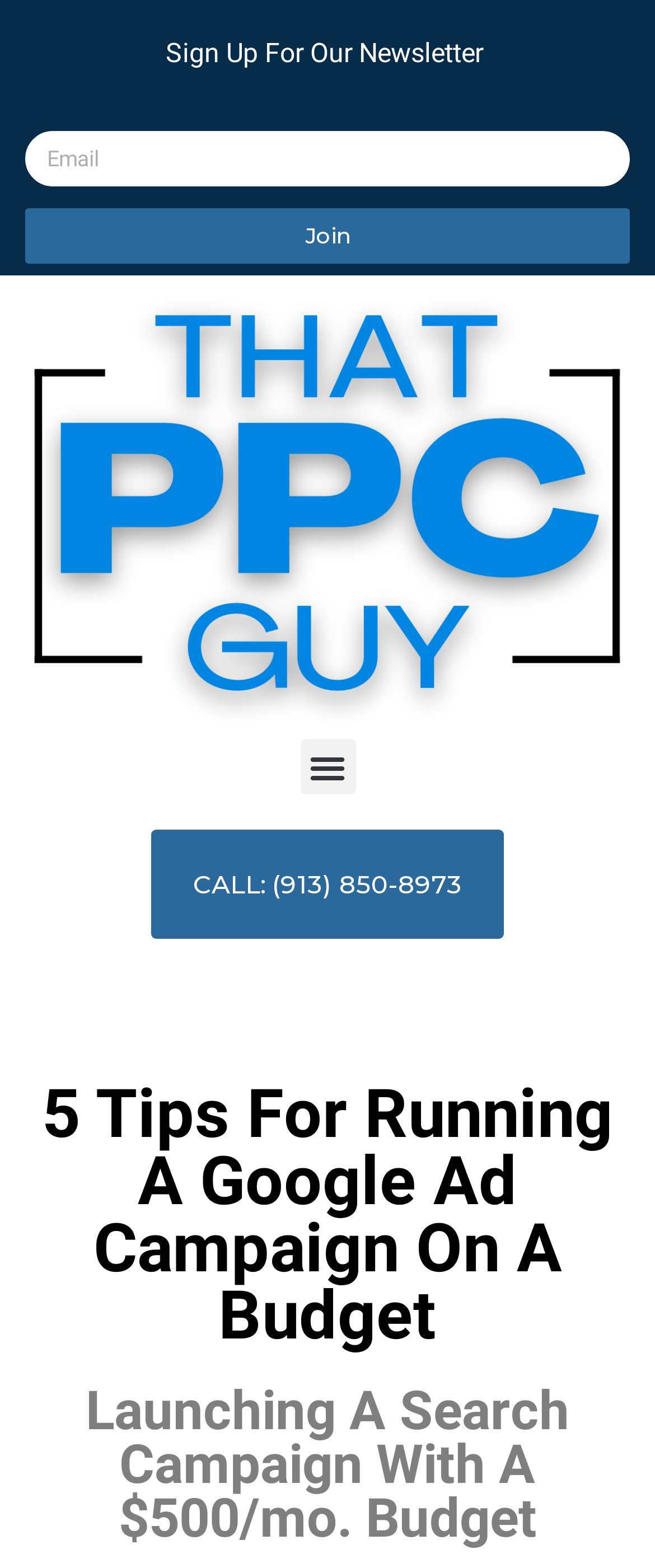Determine the bounding box coordinates of the UI element described by: "name="form_fields[name]" placeholder="Email"".

[0.038, 0.084, 0.962, 0.119]